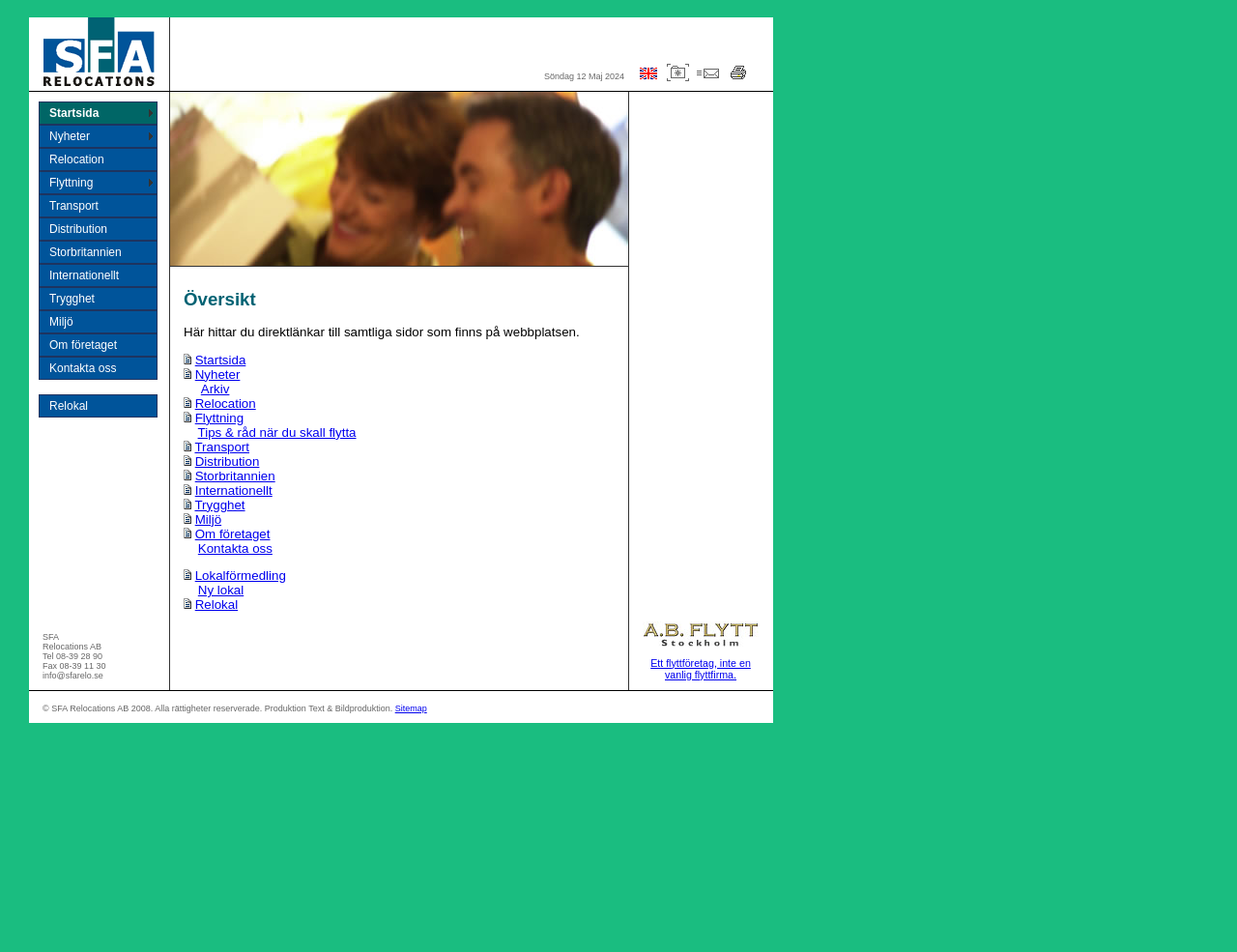Could you locate the bounding box coordinates for the section that should be clicked to accomplish this task: "Click on the 'Till startsidan' link".

[0.023, 0.083, 0.129, 0.098]